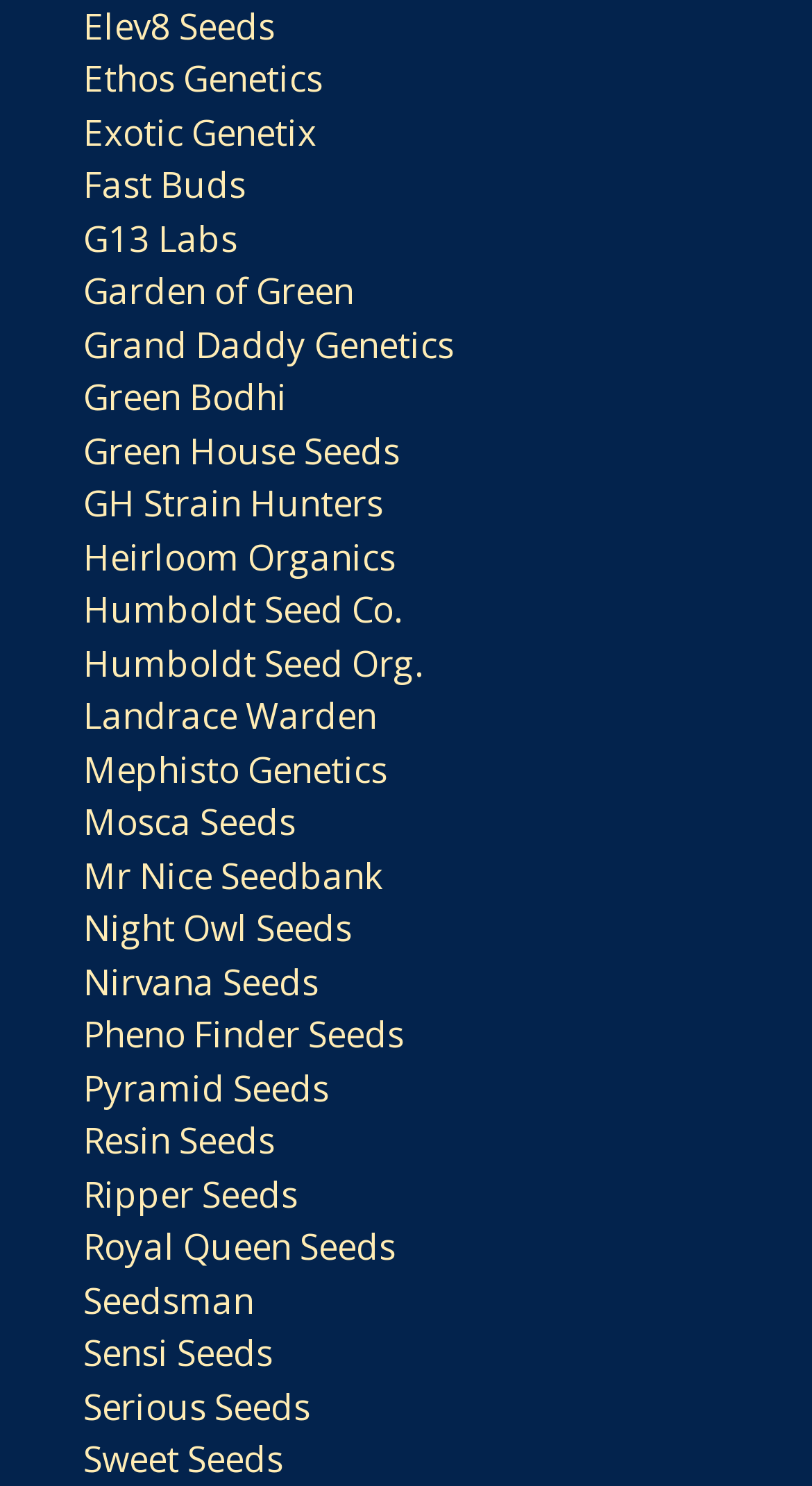Examine the image and give a thorough answer to the following question:
How many seed banks are listed?

I counted the number of links on the webpage, each representing a seed bank, and found 37 in total.